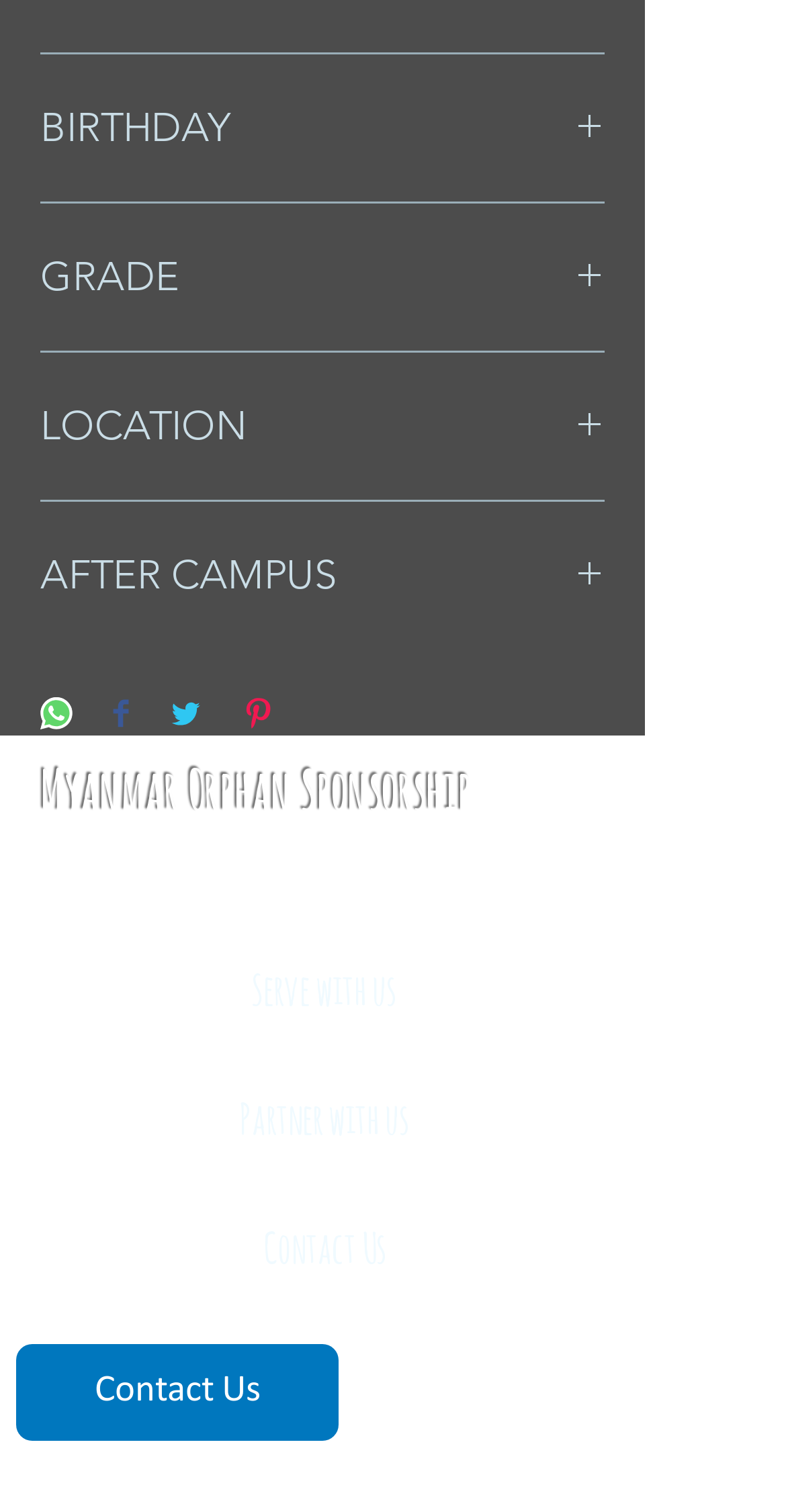Please identify the bounding box coordinates of the element that needs to be clicked to execute the following command: "View the impressum". Provide the bounding box using four float numbers between 0 and 1, formatted as [left, top, right, bottom].

None